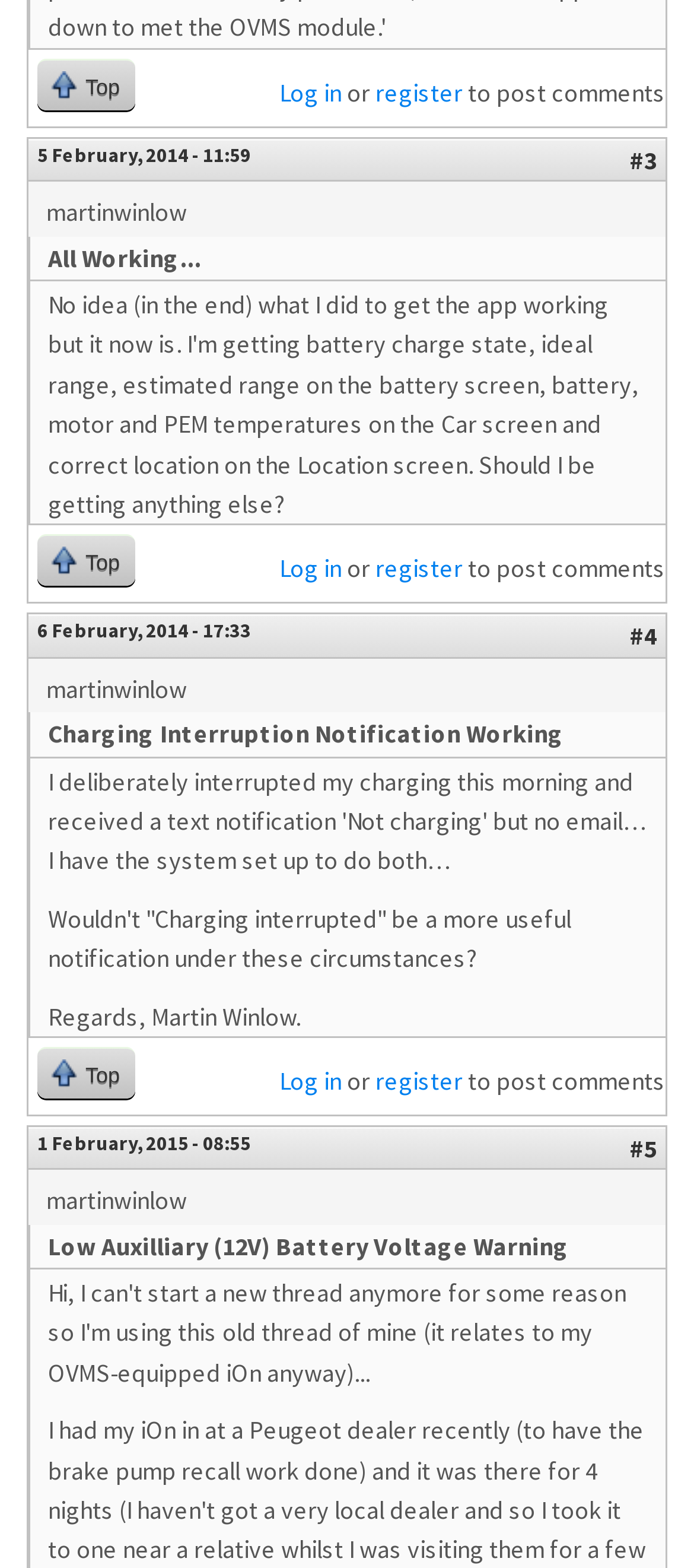How many comments are there on this webpage?
Answer with a single word or phrase by referring to the visual content.

3